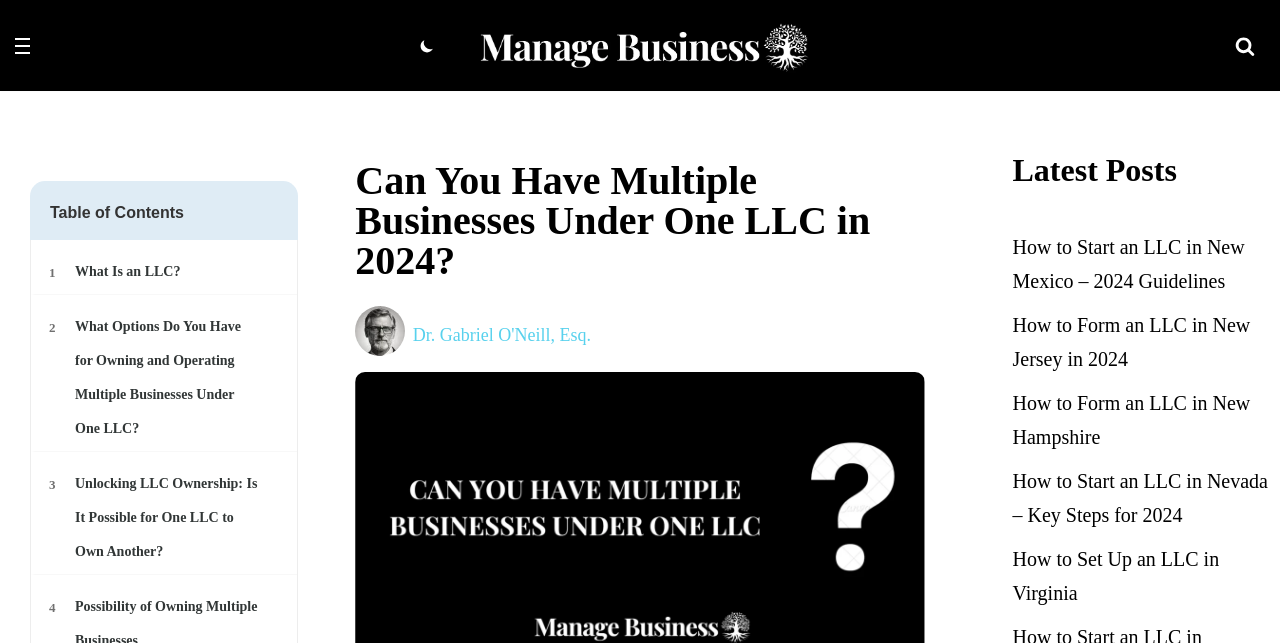From the element description: "Skip to content", extract the bounding box coordinates of the UI element. The coordinates should be expressed as four float numbers between 0 and 1, in the order [left, top, right, bottom].

[0.0, 0.05, 0.023, 0.081]